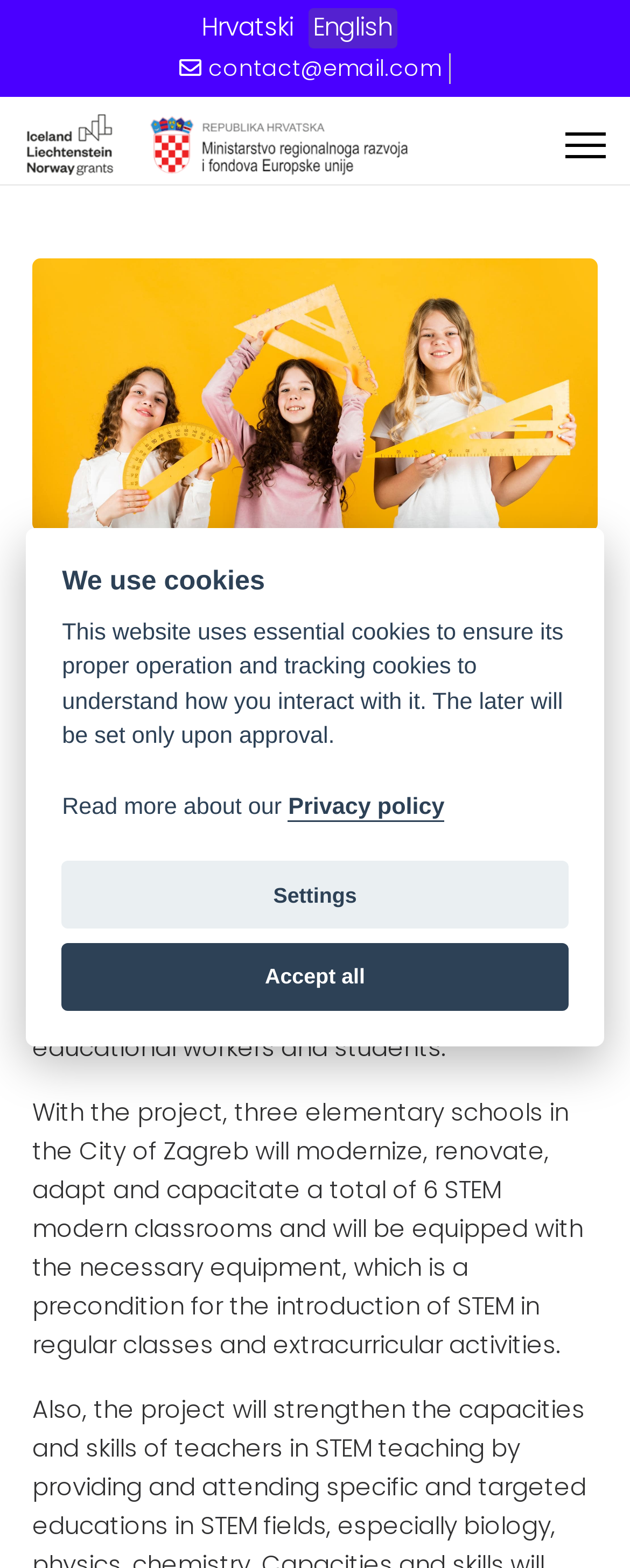Using the provided element description "Accept all", determine the bounding box coordinates of the UI element.

[0.098, 0.601, 0.902, 0.644]